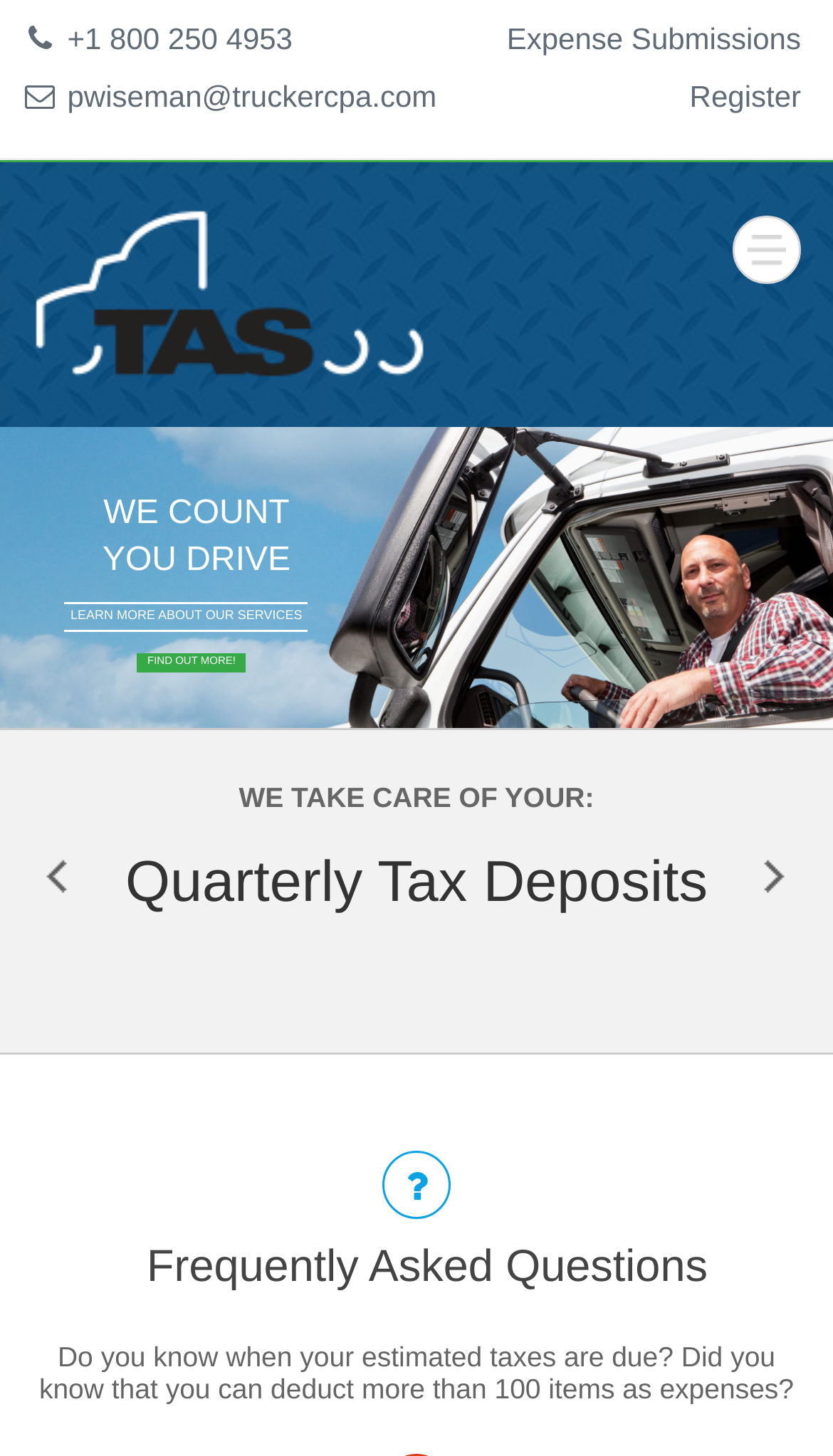What is the main theme of the webpage?
Using the information from the image, answer the question thoroughly.

The main theme of the webpage can be inferred from the various elements on the page, including the title, headings, and links, all of which are related to trucker accounting services, suggesting that the webpage is primarily focused on providing accounting services to truckers.